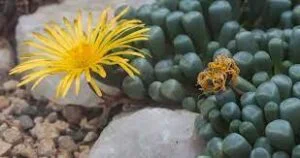Where is the Fenestraria Rhophalophylla native to?
Give a one-word or short-phrase answer derived from the screenshot.

Namibia